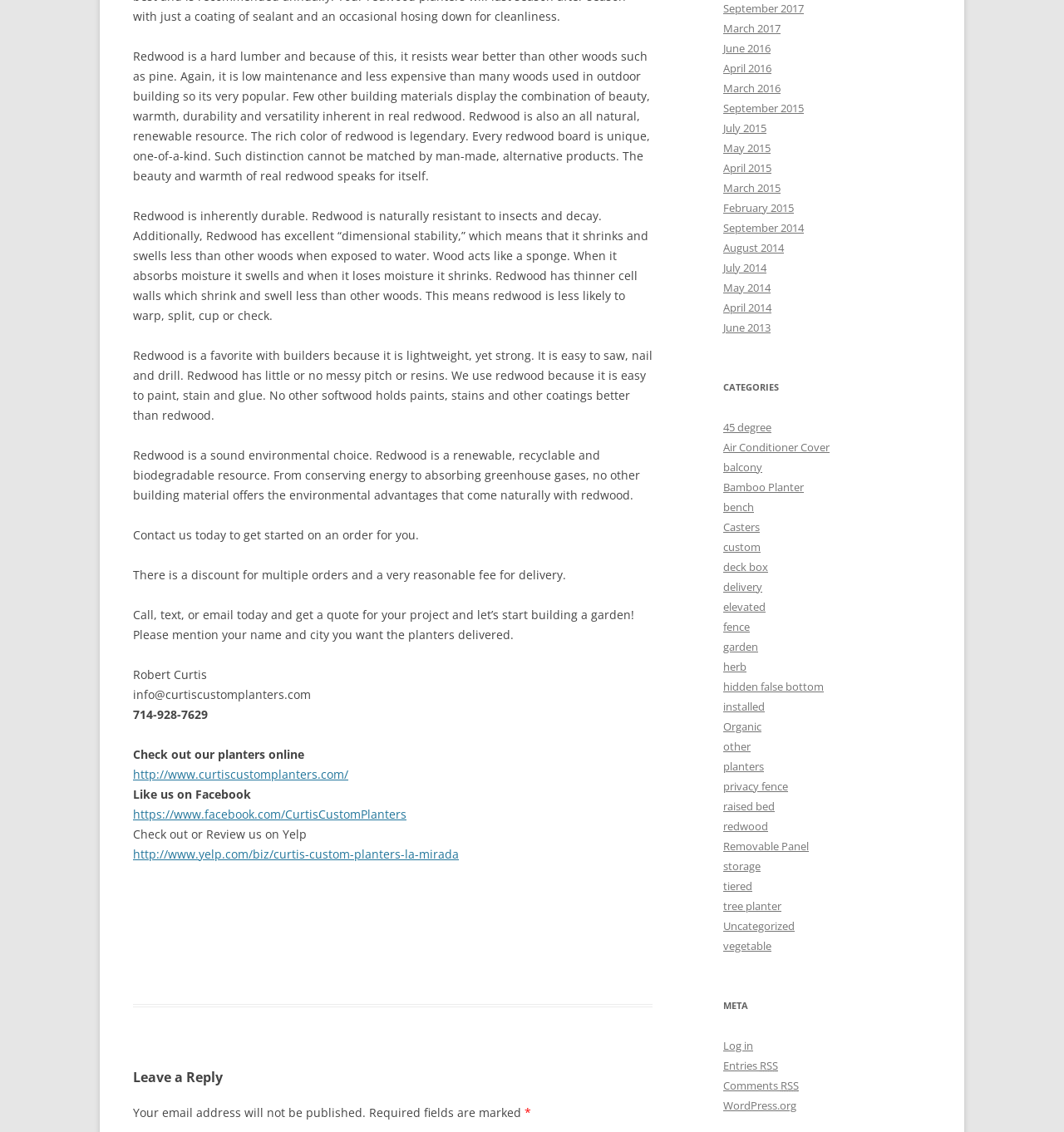Use a single word or phrase to answer the following:
What is the benefit of using redwood?

Low maintenance